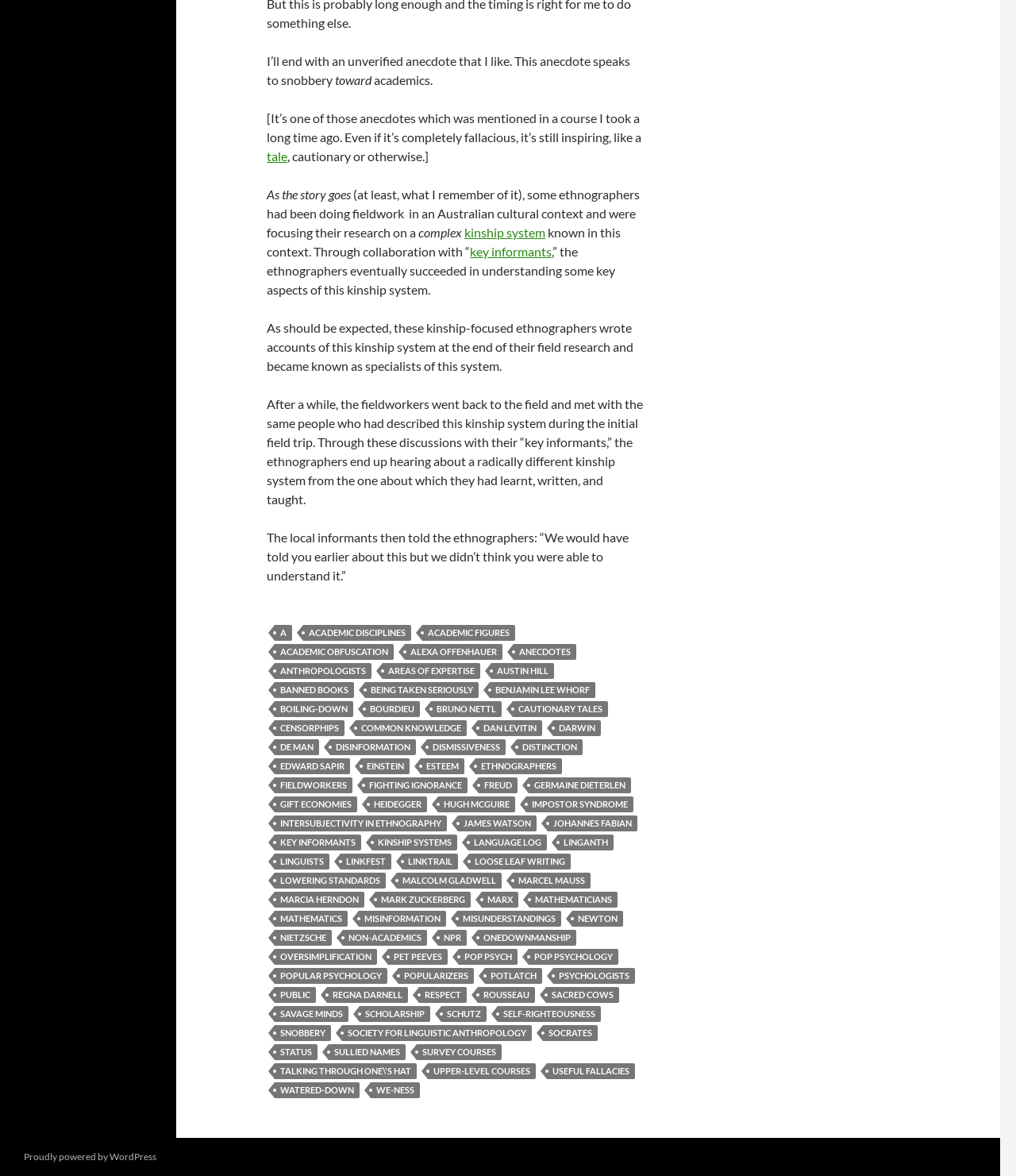Determine the bounding box coordinates of the section I need to click to execute the following instruction: "explore 'KINSHIP SYSTEMS'". Provide the coordinates as four float numbers between 0 and 1, i.e., [left, top, right, bottom].

[0.457, 0.191, 0.537, 0.204]